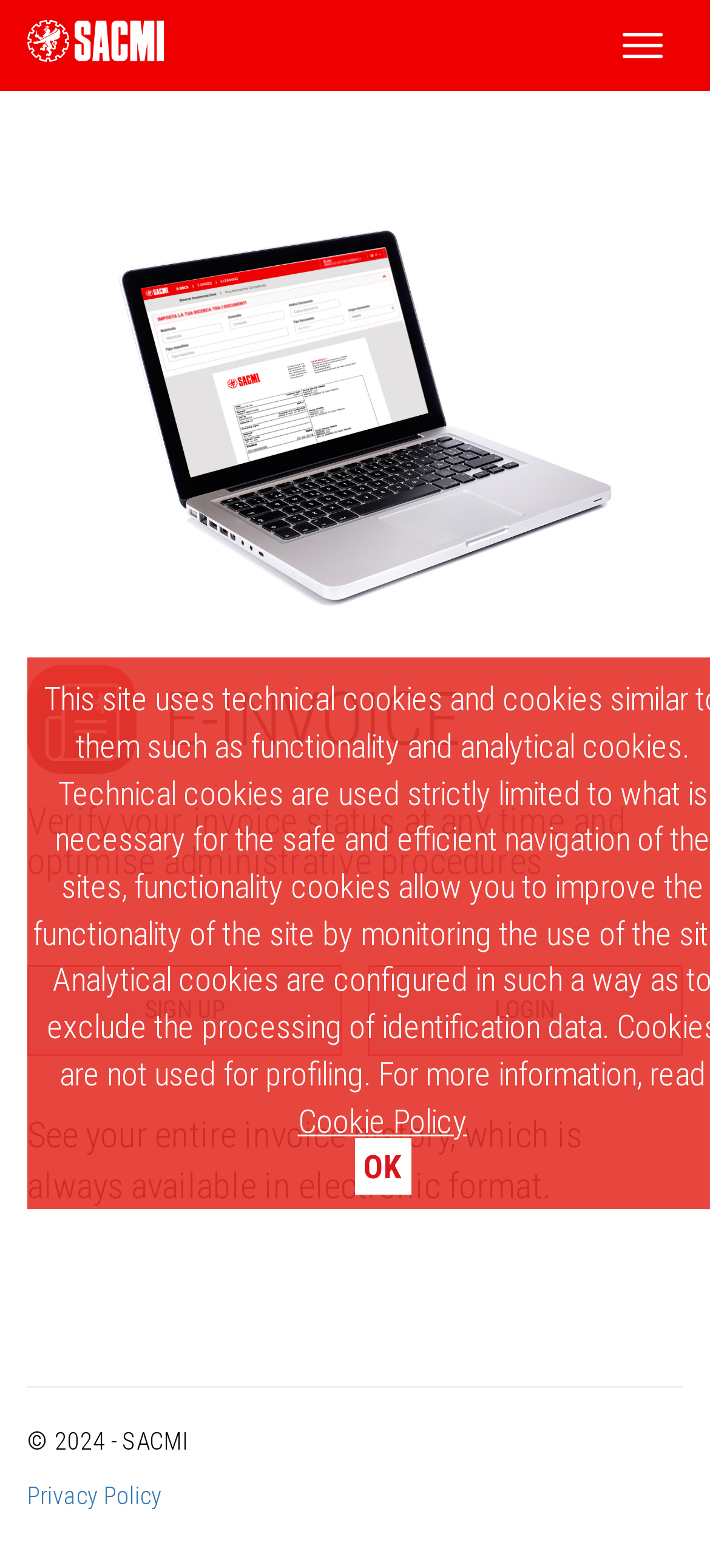Please answer the following question using a single word or phrase: 
What is the theme of the website?

Invoice management